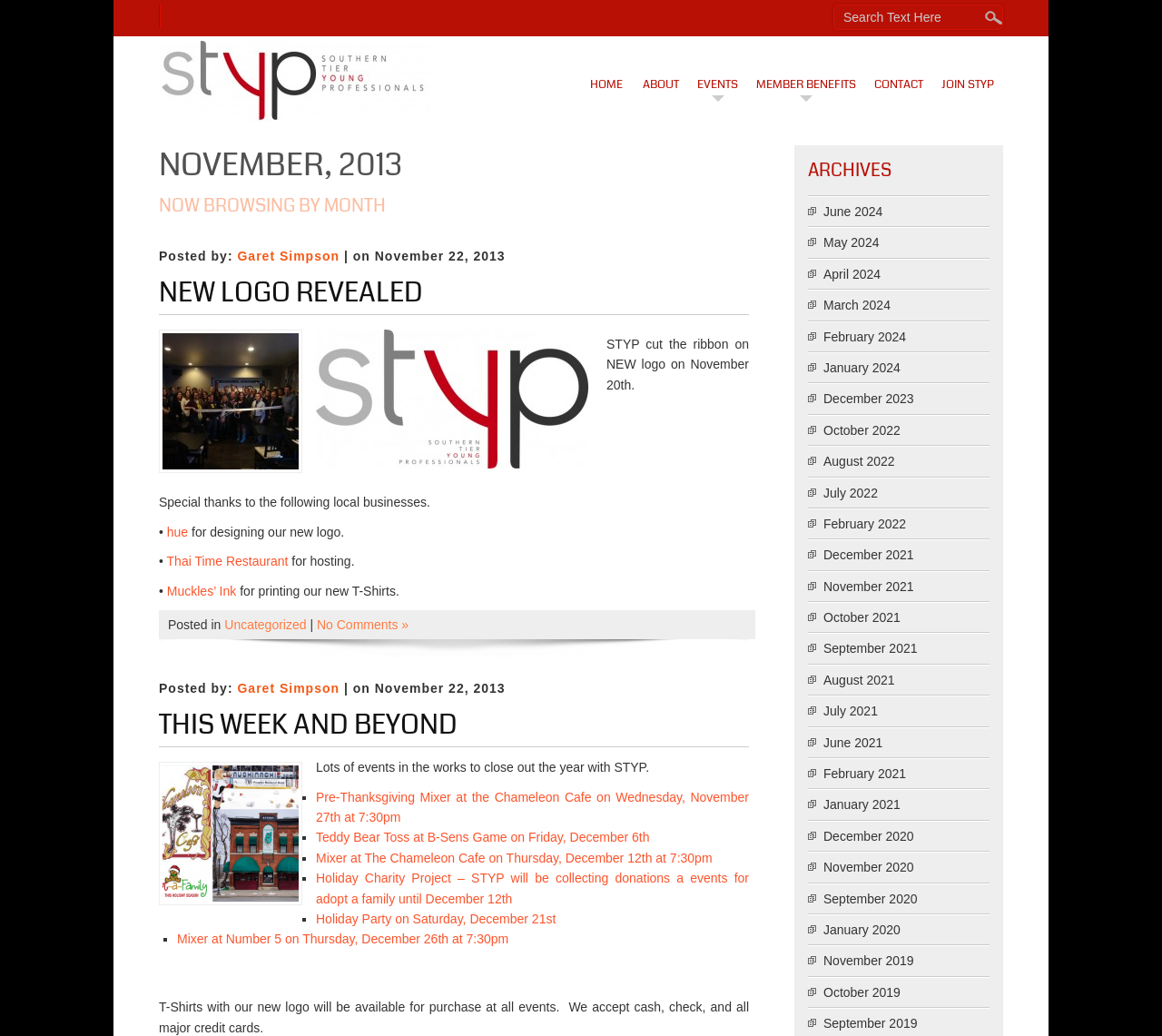Please mark the bounding box coordinates of the area that should be clicked to carry out the instruction: "Click the 'Home' link".

None